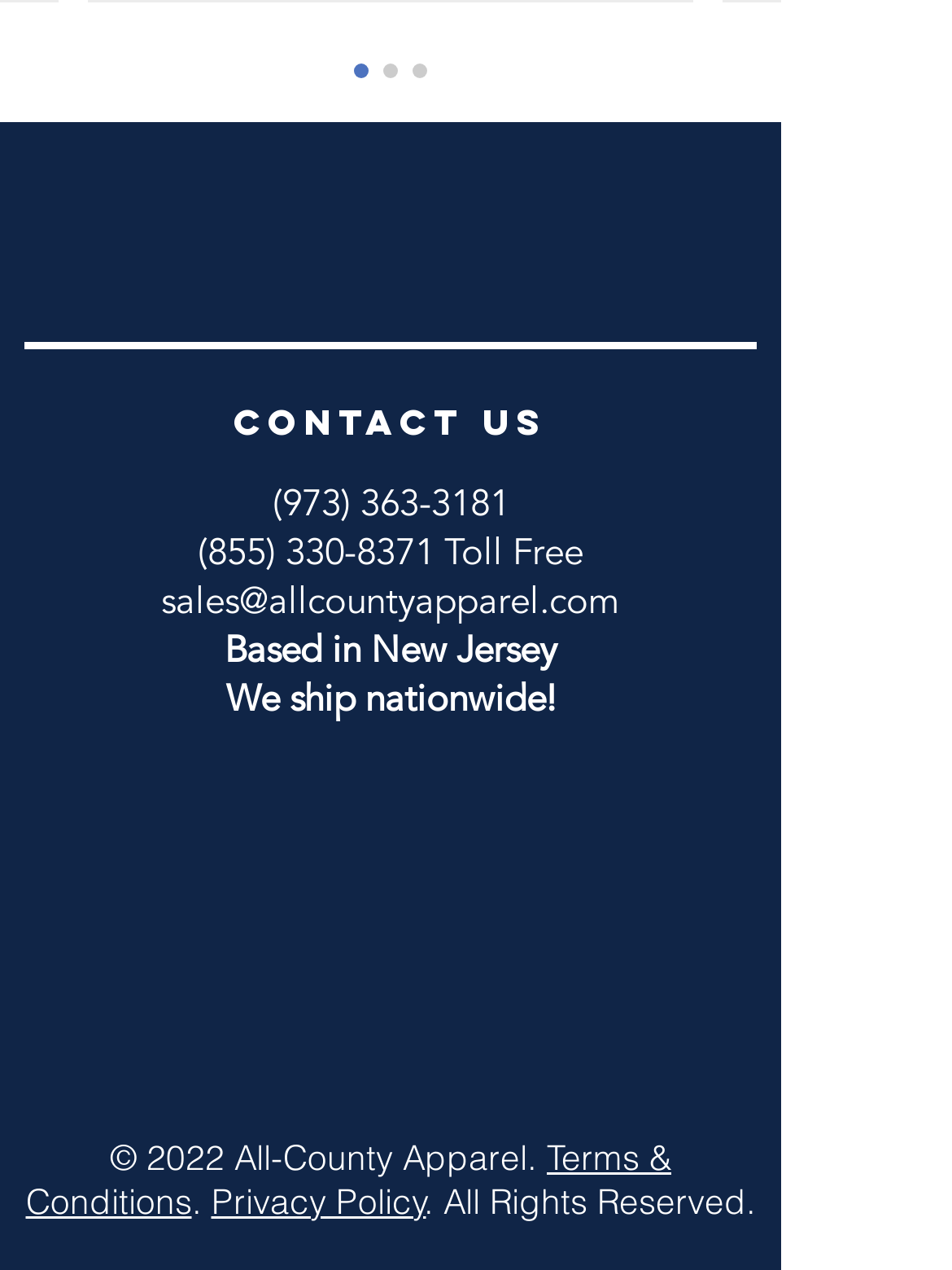Please identify the coordinates of the bounding box for the clickable region that will accomplish this instruction: "call the phone number".

[0.286, 0.376, 0.535, 0.415]